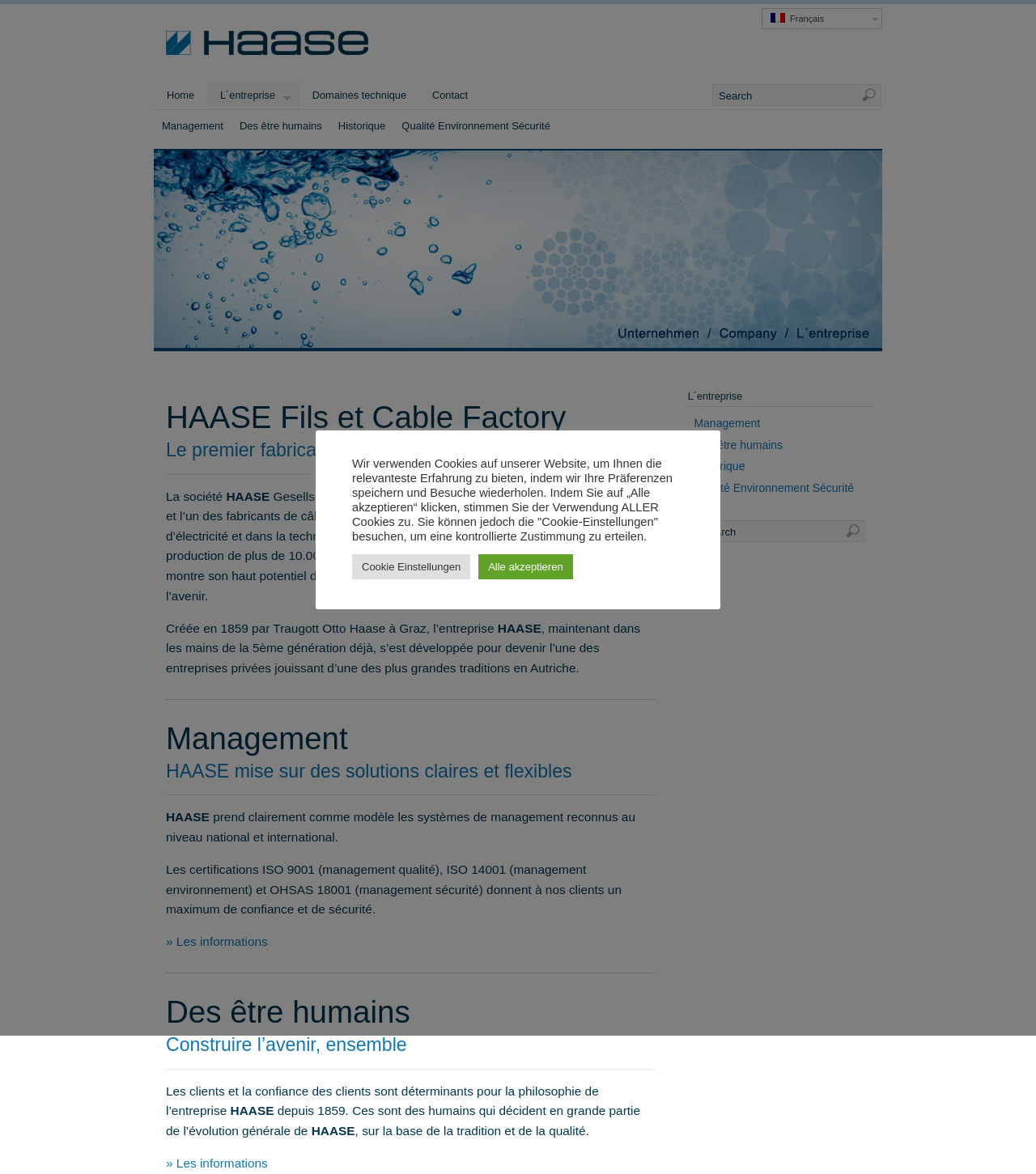Please find the main title text of this webpage.

HAASE Fils et Cable Factory